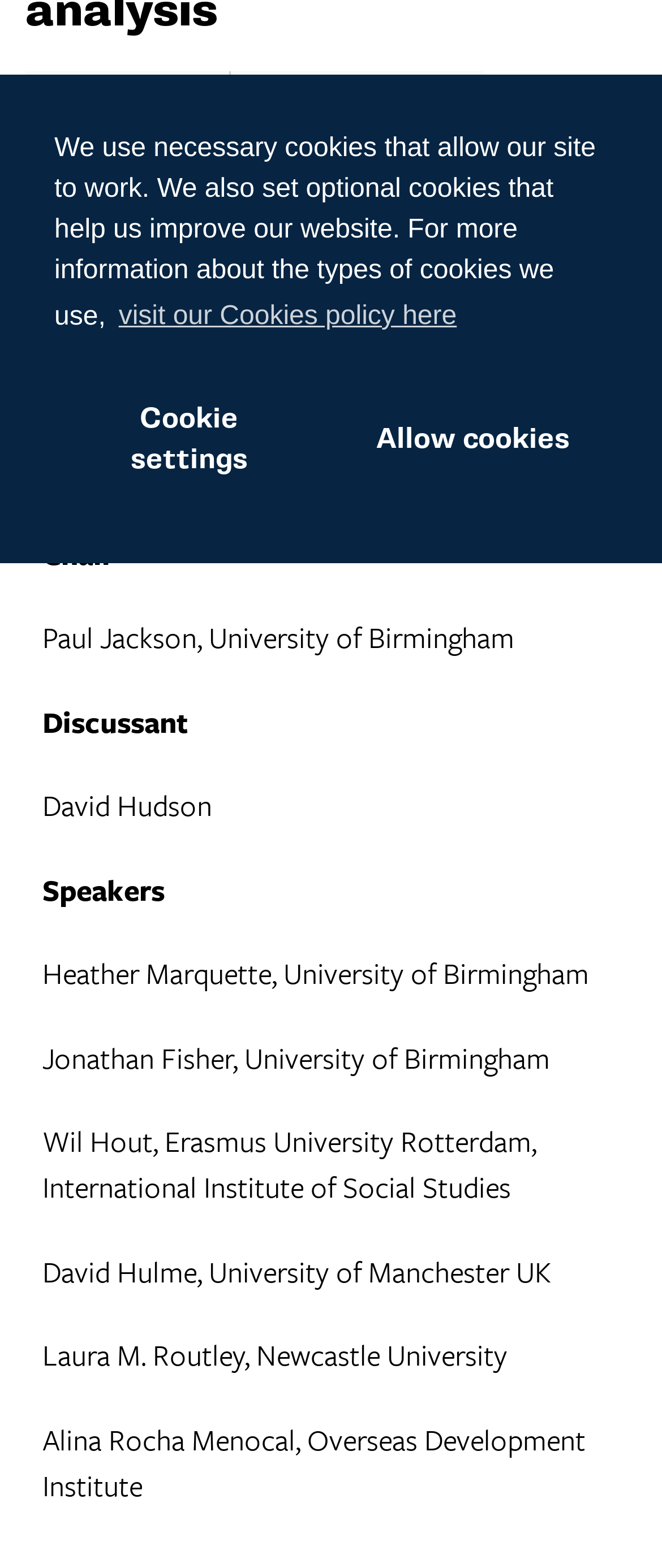From the webpage screenshot, predict the bounding box coordinates (top-left x, top-left y, bottom-right x, bottom-right y) for the UI element described here: Search

[0.041, 0.093, 0.192, 0.154]